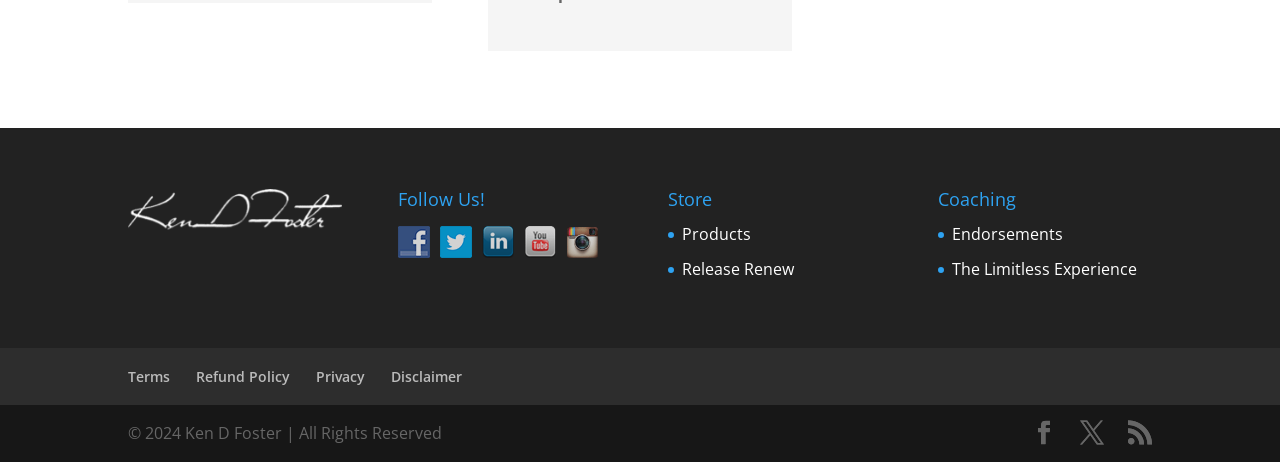Please identify the bounding box coordinates of the clickable area that will fulfill the following instruction: "Ask about programming services". The coordinates should be in the format of four float numbers between 0 and 1, i.e., [left, top, right, bottom].

None